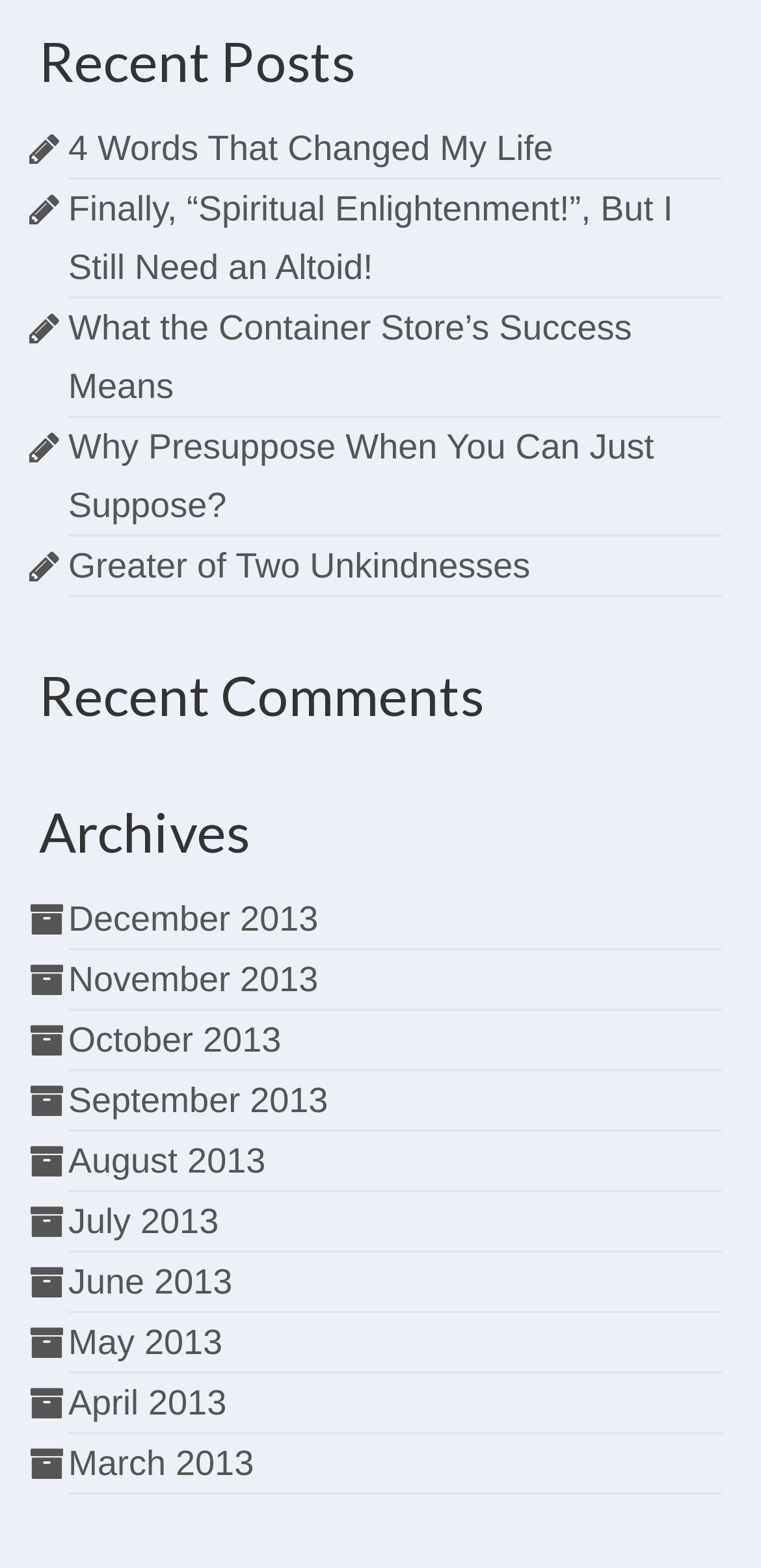Answer the question in one word or a short phrase:
How many links are listed under 'Recent Posts'?

5